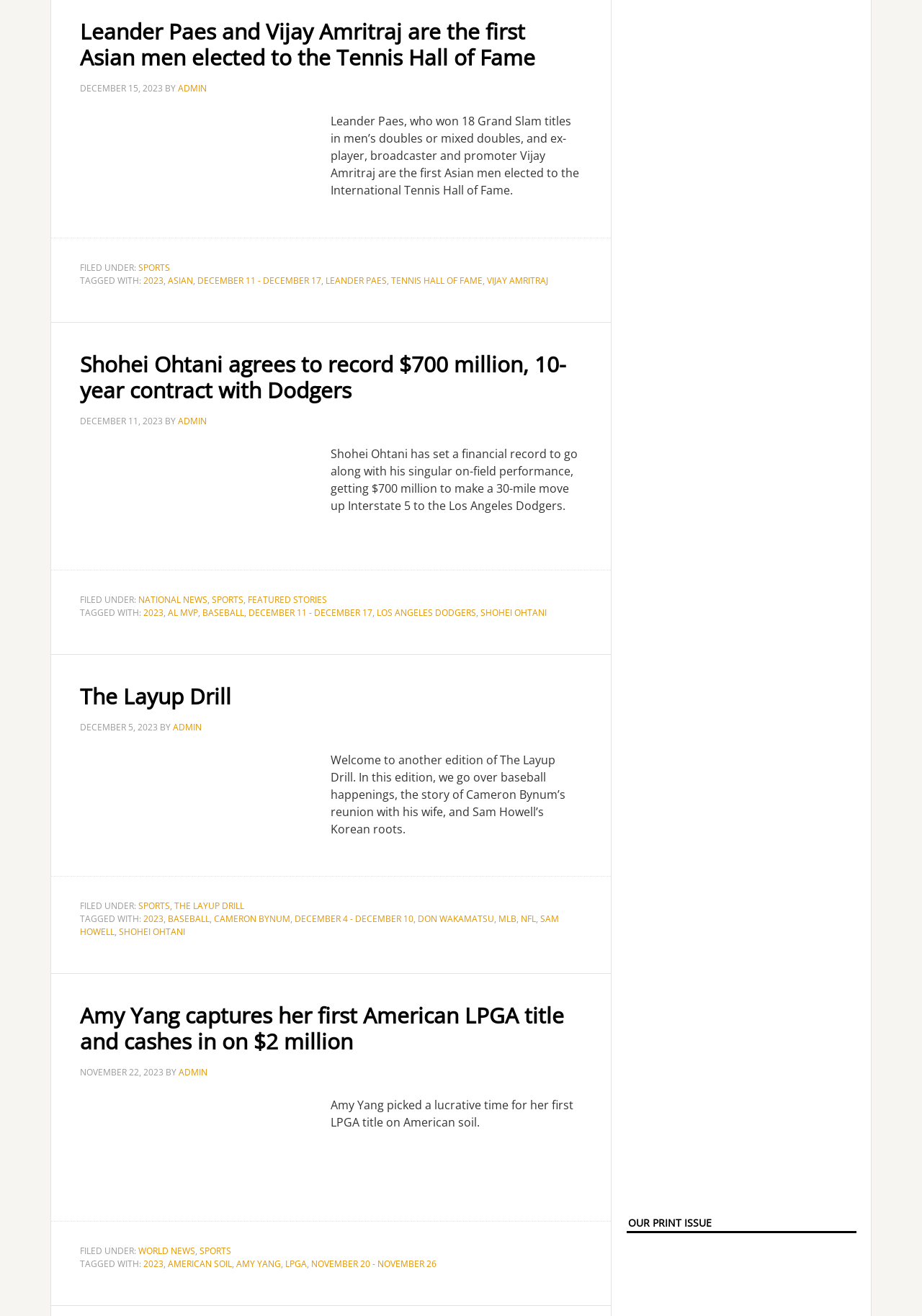Respond to the question below with a single word or phrase:
How much money did Amy Yang win?

$2 million